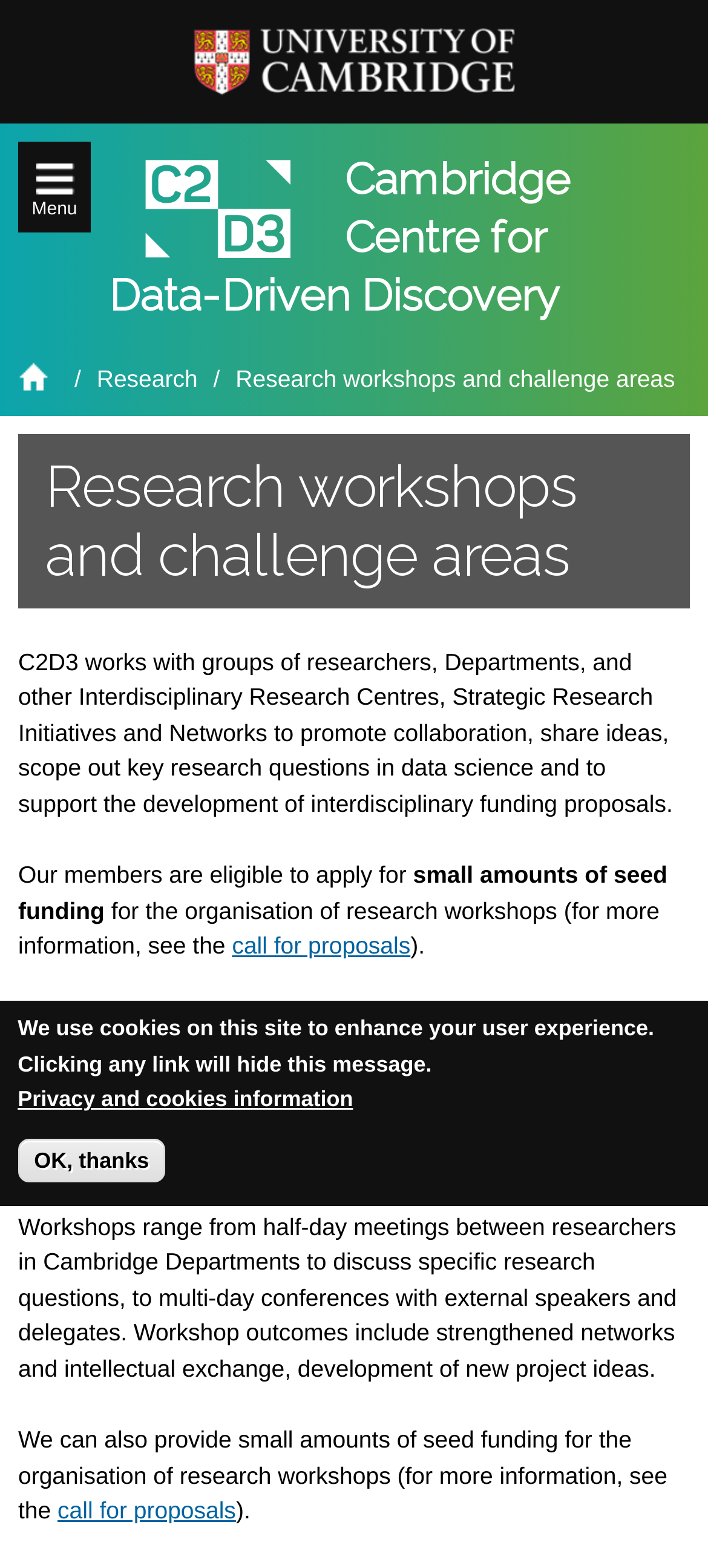What is the relationship between C2D3 and researchers?
Kindly give a detailed and elaborate answer to the question.

I found the answer by reading the introductory text which states that 'C2D3 works with groups of researchers, Departments, and other Interdisciplinary Research Centres, Strategic Research Initiatives and Networks to promote collaboration, share ideas, scope out key research questions in data science.' This indicates that C2D3 works with researchers to promote collaboration and share ideas.